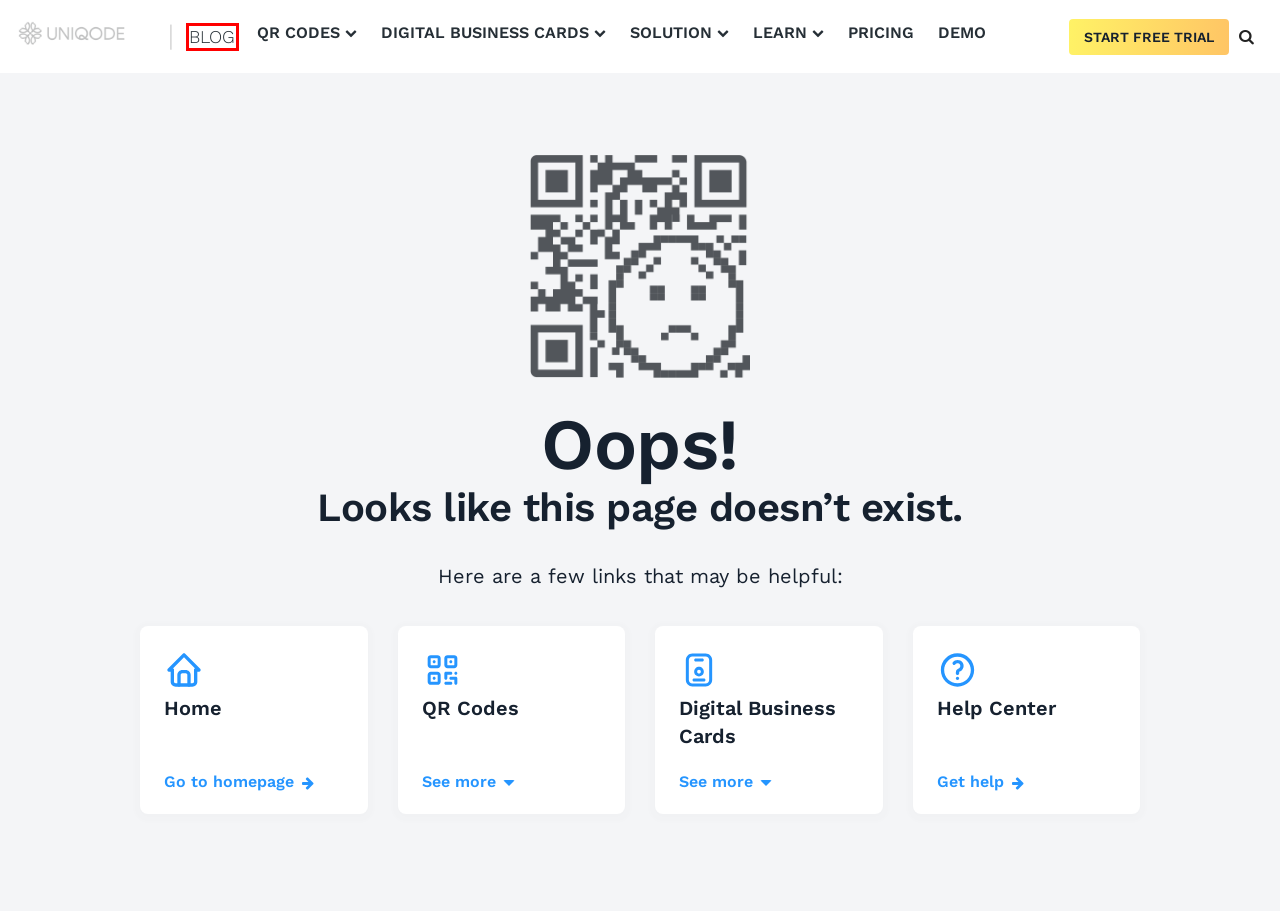You are provided with a screenshot of a webpage that has a red bounding box highlighting a UI element. Choose the most accurate webpage description that matches the new webpage after clicking the highlighted element. Here are your choices:
A. Schedule a Time to See a Demo of Our Proximity Marketing Platform - Uniqode
B. Learn about phygital marketing with QR Codes & Digital Business Cards | Uniqode
C. Uniqode Pricing: Buy QR Code and Digital Business Card Solutions
D. Uniqode Help Center
E. Start your free 14-day trial
F. Blinq vs. Uniqode: Compare Features in Detail and Decide
G. QR Code Management Platform for modern businesses | Uniqode
H. Location QR Code: Create Google Maps, Waze and Apple Maps QR Code

B